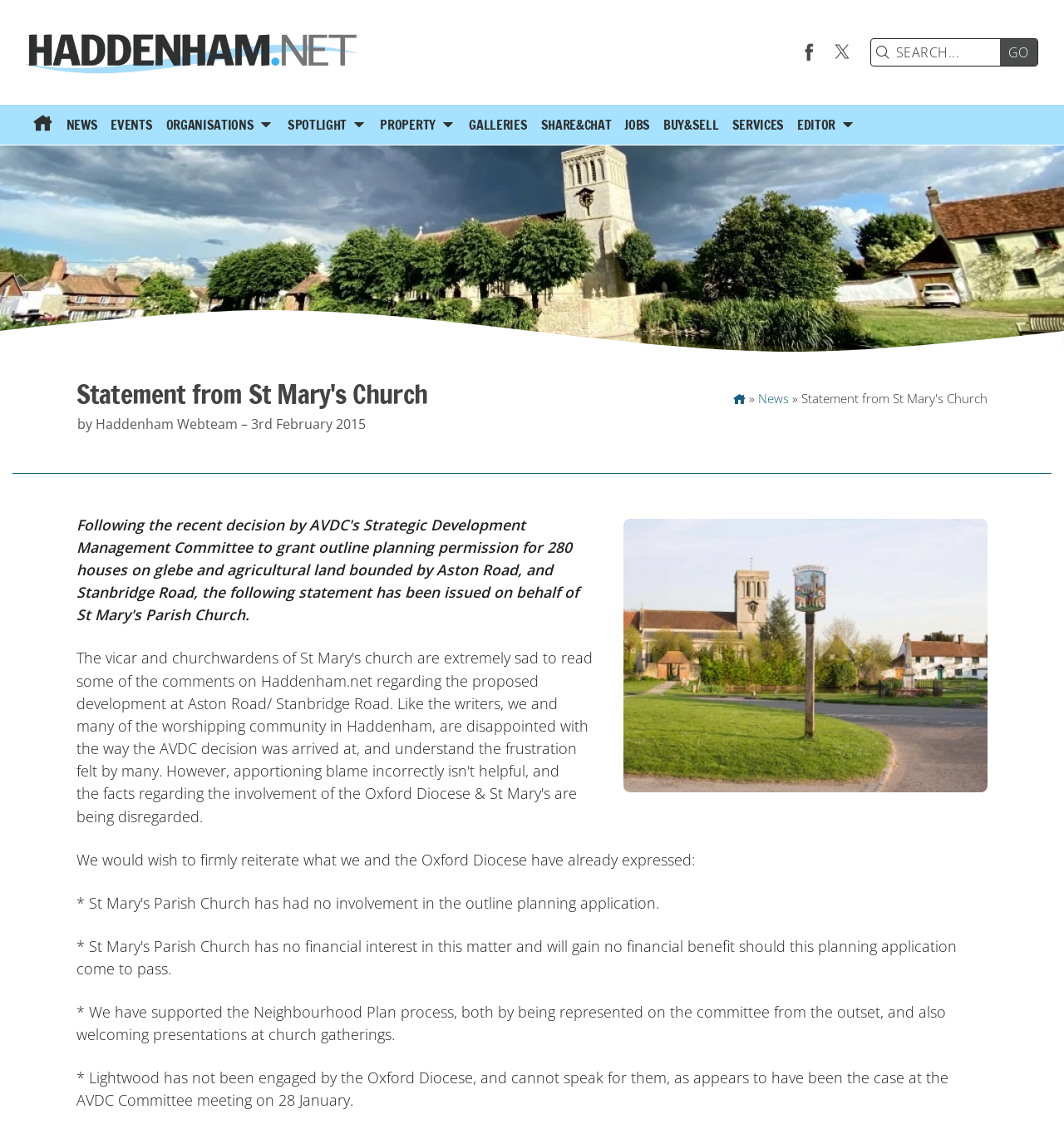Answer briefly with one word or phrase:
What is the name of the image described as 'church end'?

church end